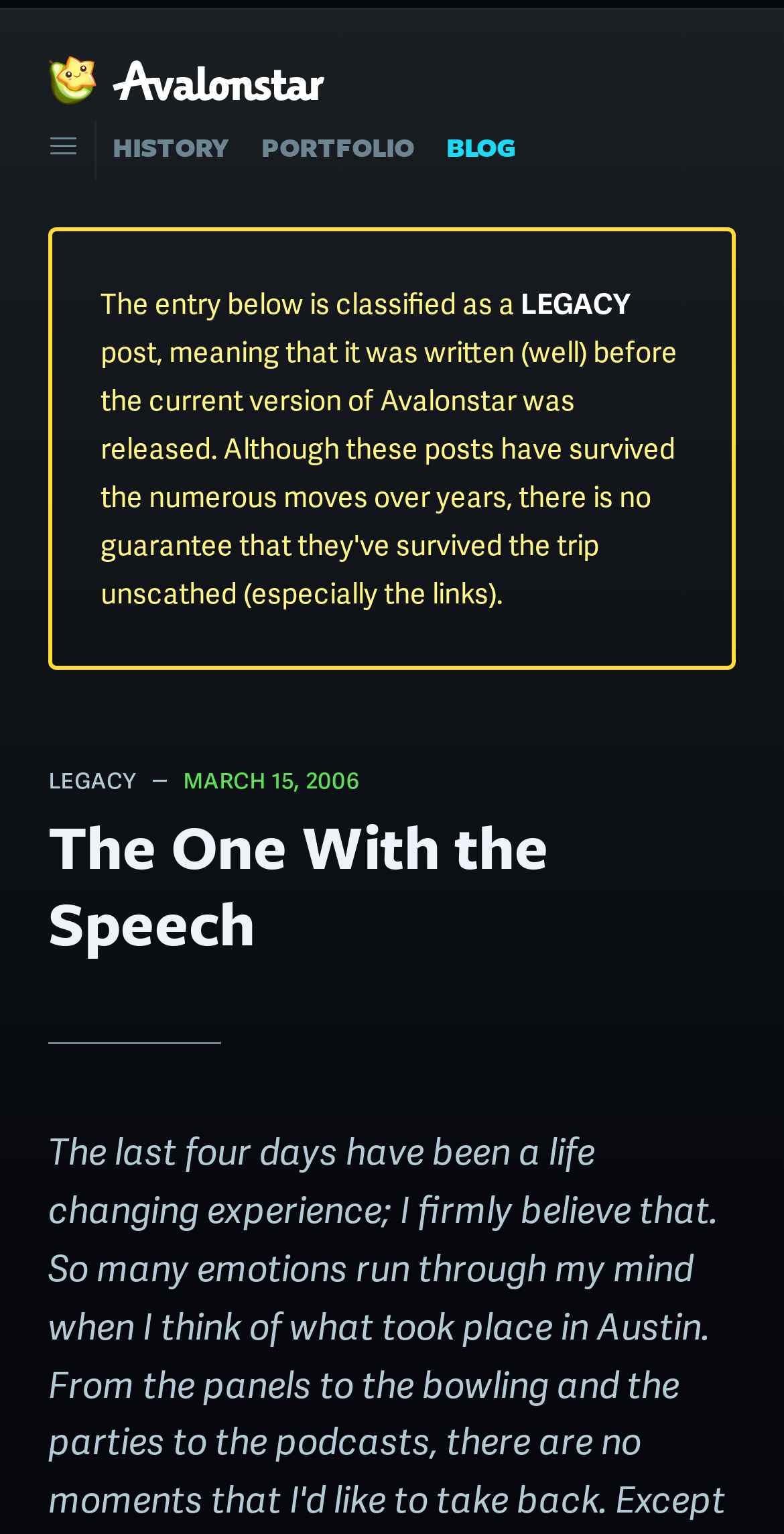Provide a short, one-word or phrase answer to the question below:
What is the date of the blog post?

March 15, 2006